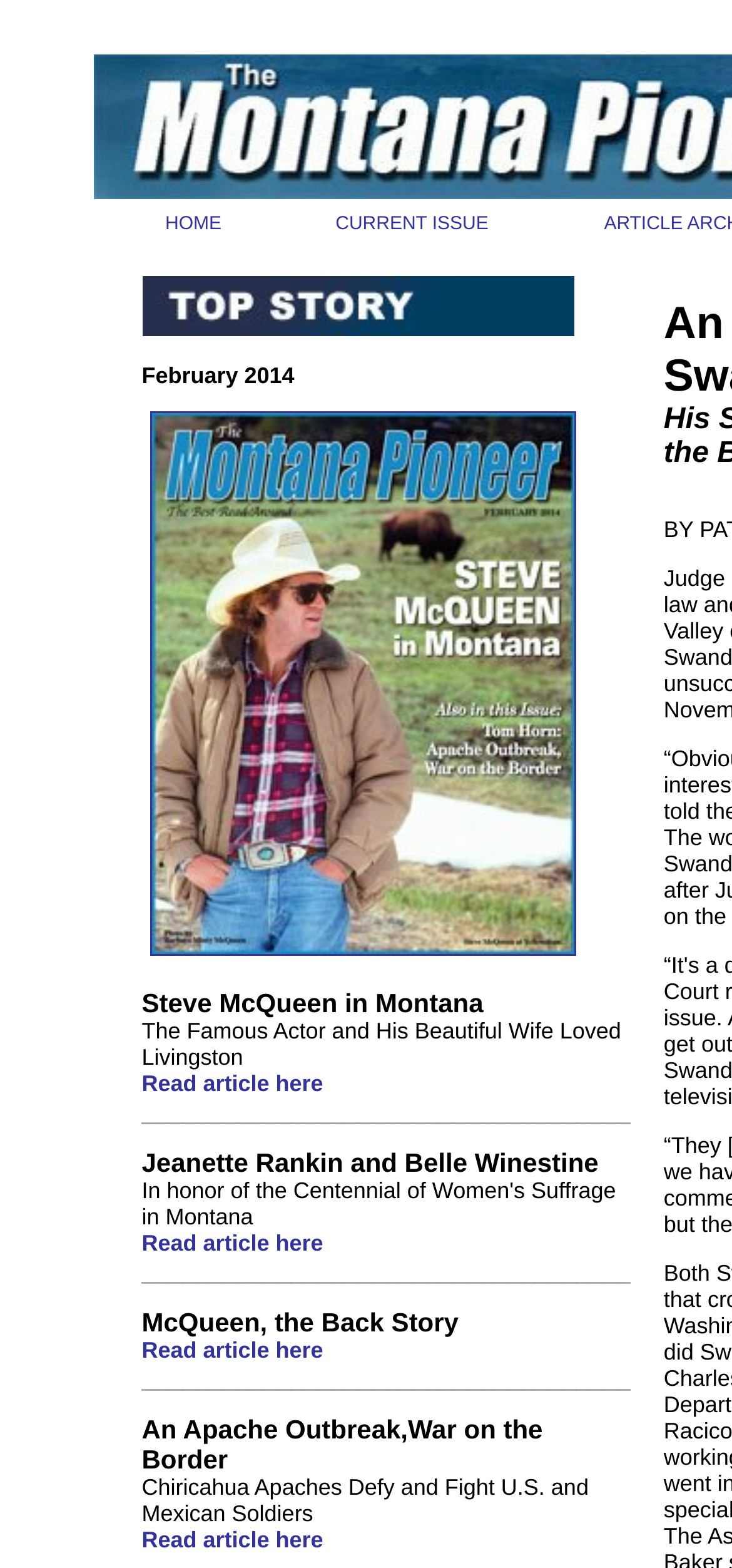Generate a comprehensive caption for the webpage you are viewing.

This webpage is an interview with Judge Nels Swandal. At the top, there is a navigation menu with three tabs: "HOME" on the left, "CURRENT ISSUE" in the middle, and an empty cell on the right. The "HOME" tab is a link, and the "CURRENT ISSUE" tab is also a link that leads to a section with multiple articles.

Below the navigation menu, there is a section with a prominent image and a title "Top Sory Box". The section is dated "February 2014" and has a brief description. To the right of the image, there is a link with an image, followed by a series of articles with titles, descriptions, and "Read article here" links. The articles are separated by horizontal lines.

The articles include "Steve McQueen in Montana", "Jeanette Rankin and Belle Winestine", "McQueen, the Back Story", and "An Apache Outbreak, War on the Border". Each article has a brief description and a "Read article here" link. The articles are arranged vertically, with the most recent one at the top.